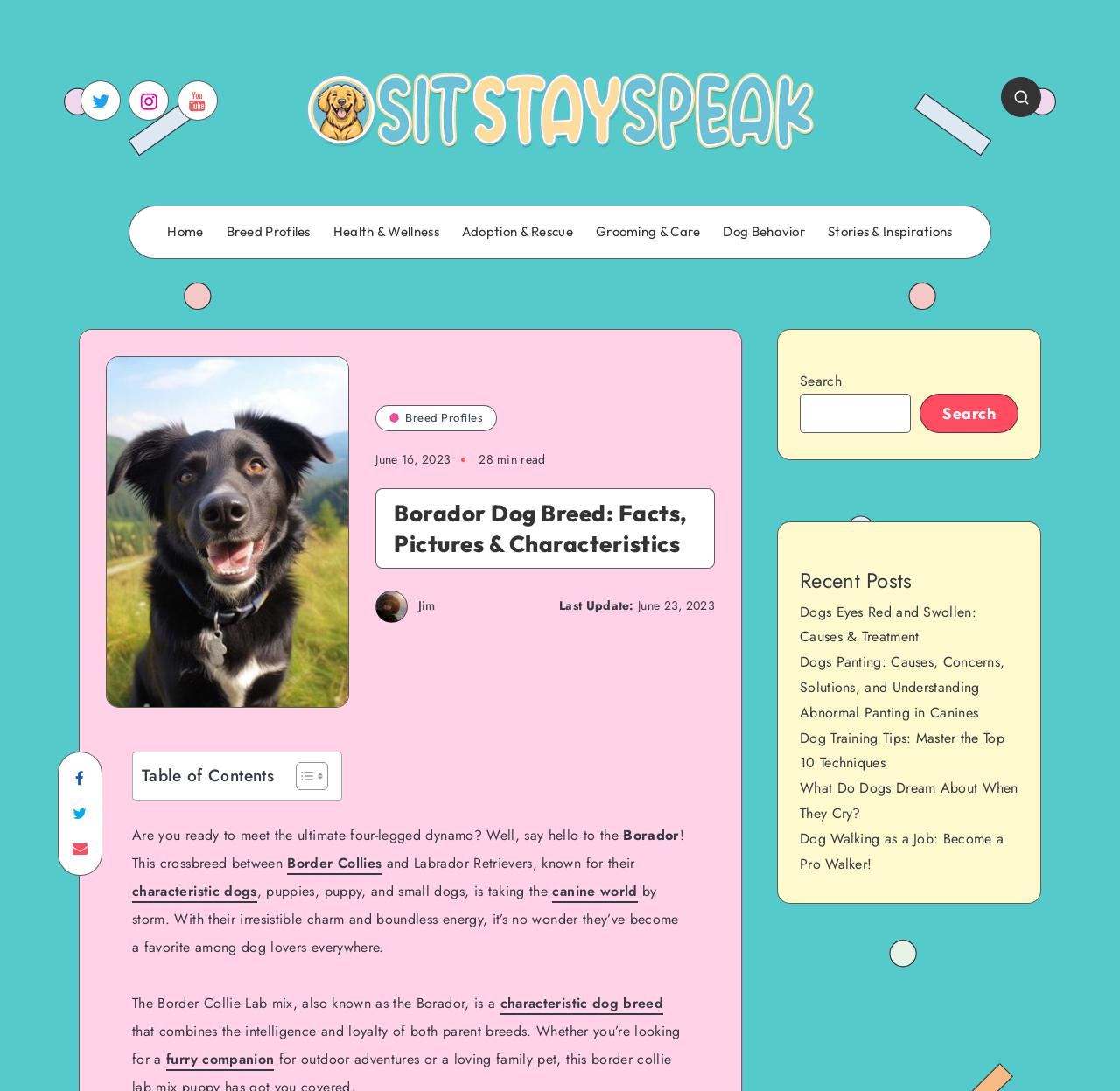What is the topic of the recent post 'Dogs Eyes Red and Swollen: Causes & Treatment'?
Using the image as a reference, answer the question with a short word or phrase.

Dog health